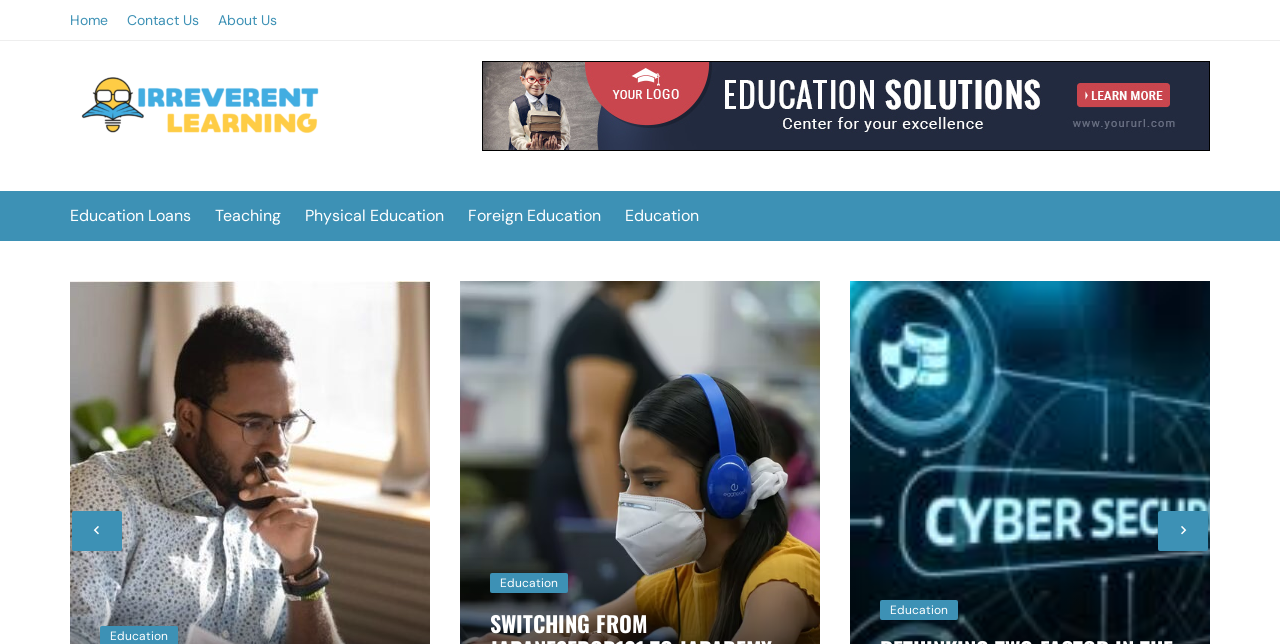How many links are there in the top navigation menu?
Refer to the image and give a detailed answer to the query.

The top navigation menu contains three links: 'Home', 'Contact Us', and 'About Us'. These links are located at the top of the webpage and have bounding box coordinates that indicate their vertical position.